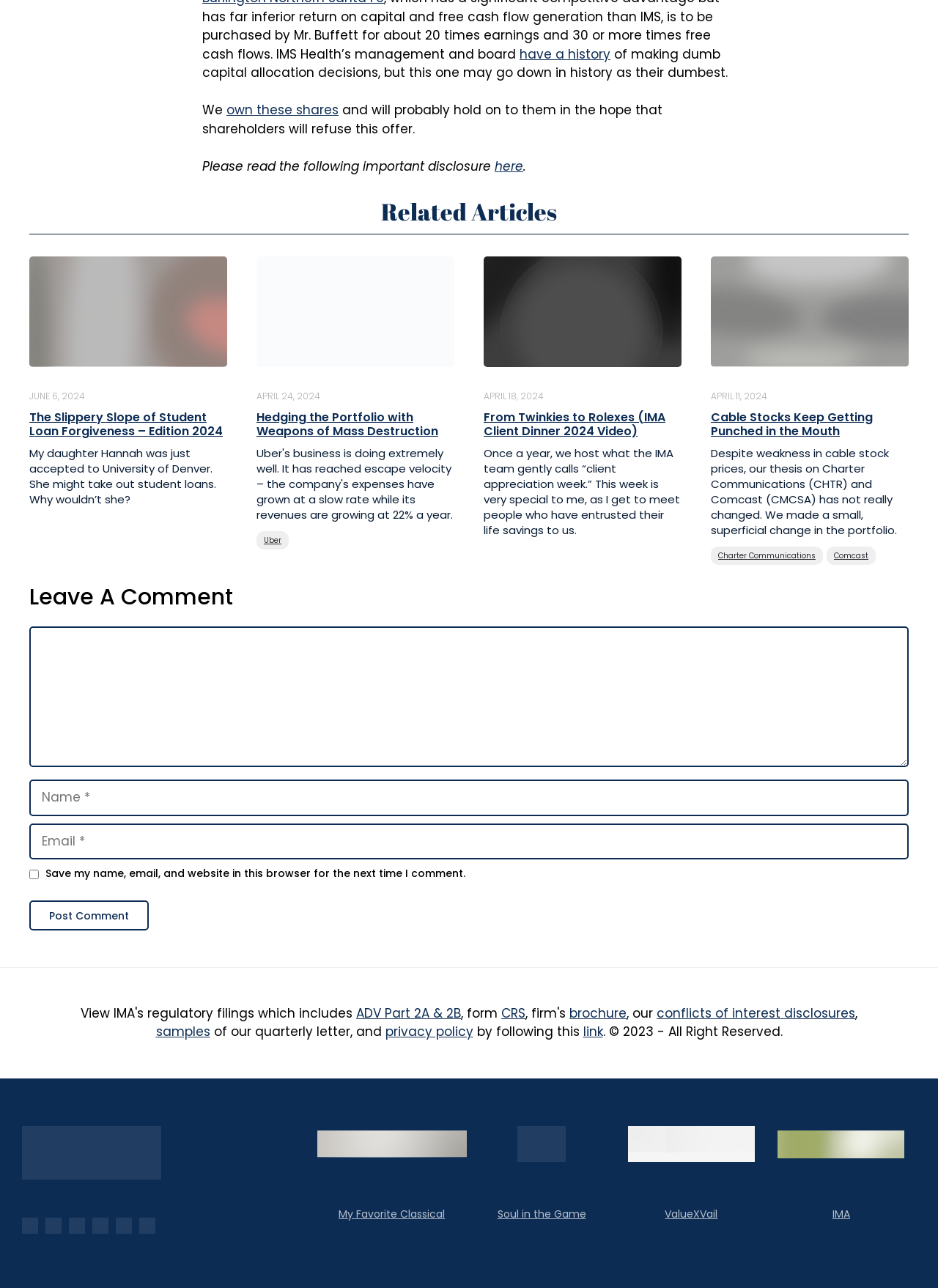What is the author's tone in the first article?
Look at the image and respond with a one-word or short-phrase answer.

Critical